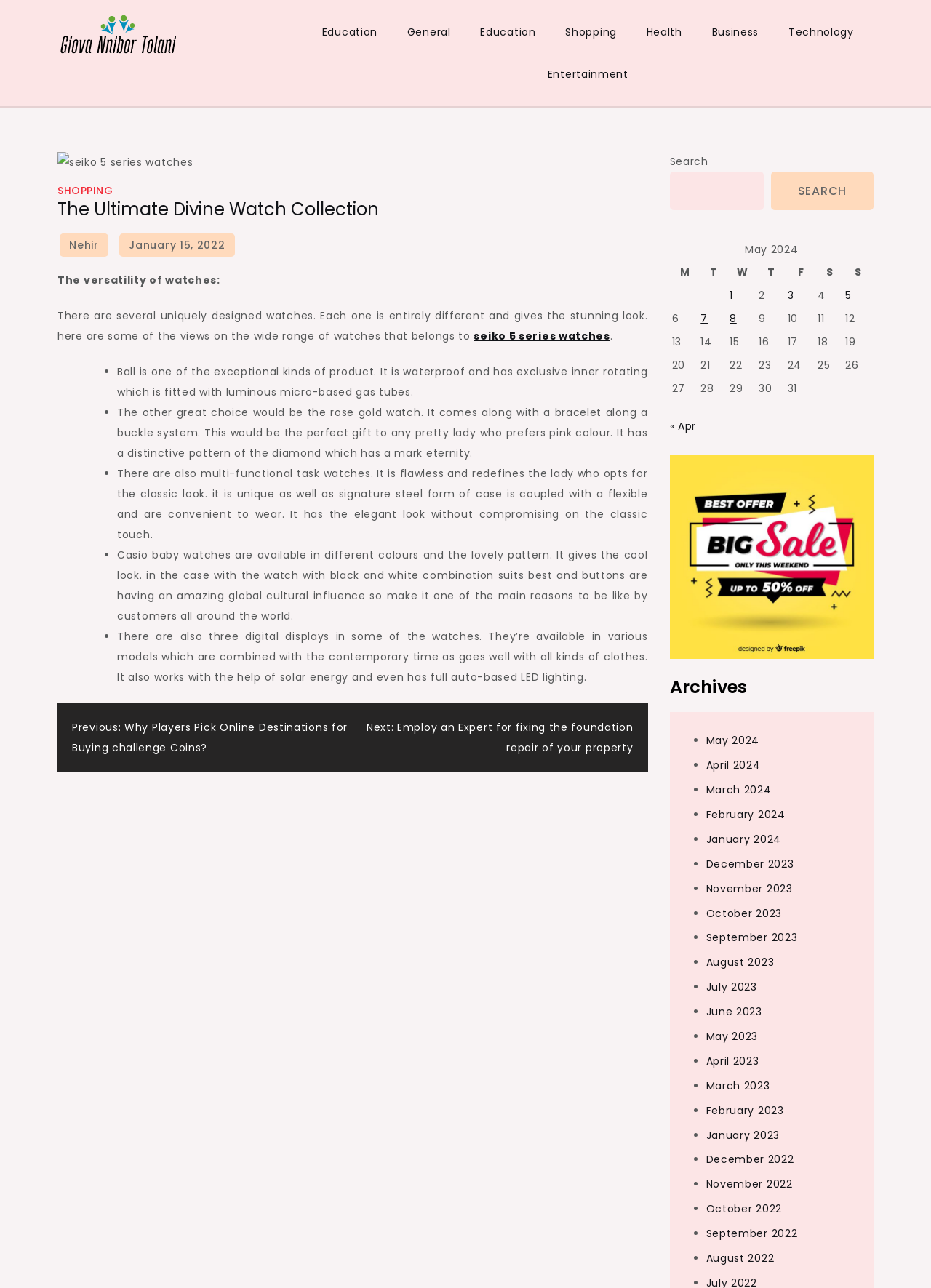Using the elements shown in the image, answer the question comprehensively: How many columns are there in the table?

There are 7 columns in the table, which are M, T, W, T, F, S, and S, representing the days of the week.